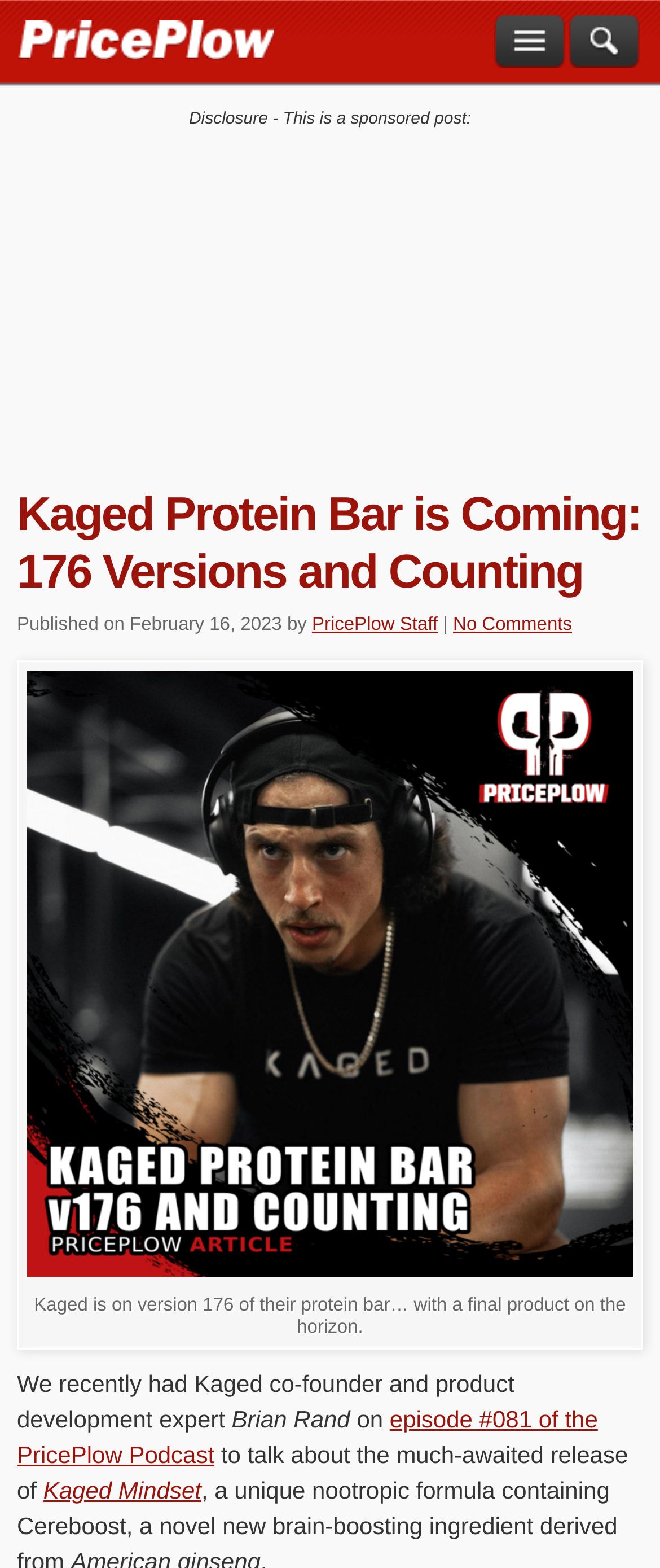Find the main header of the webpage and produce its text content.

Kaged Protein Bar is Coming: 176 Versions and Counting